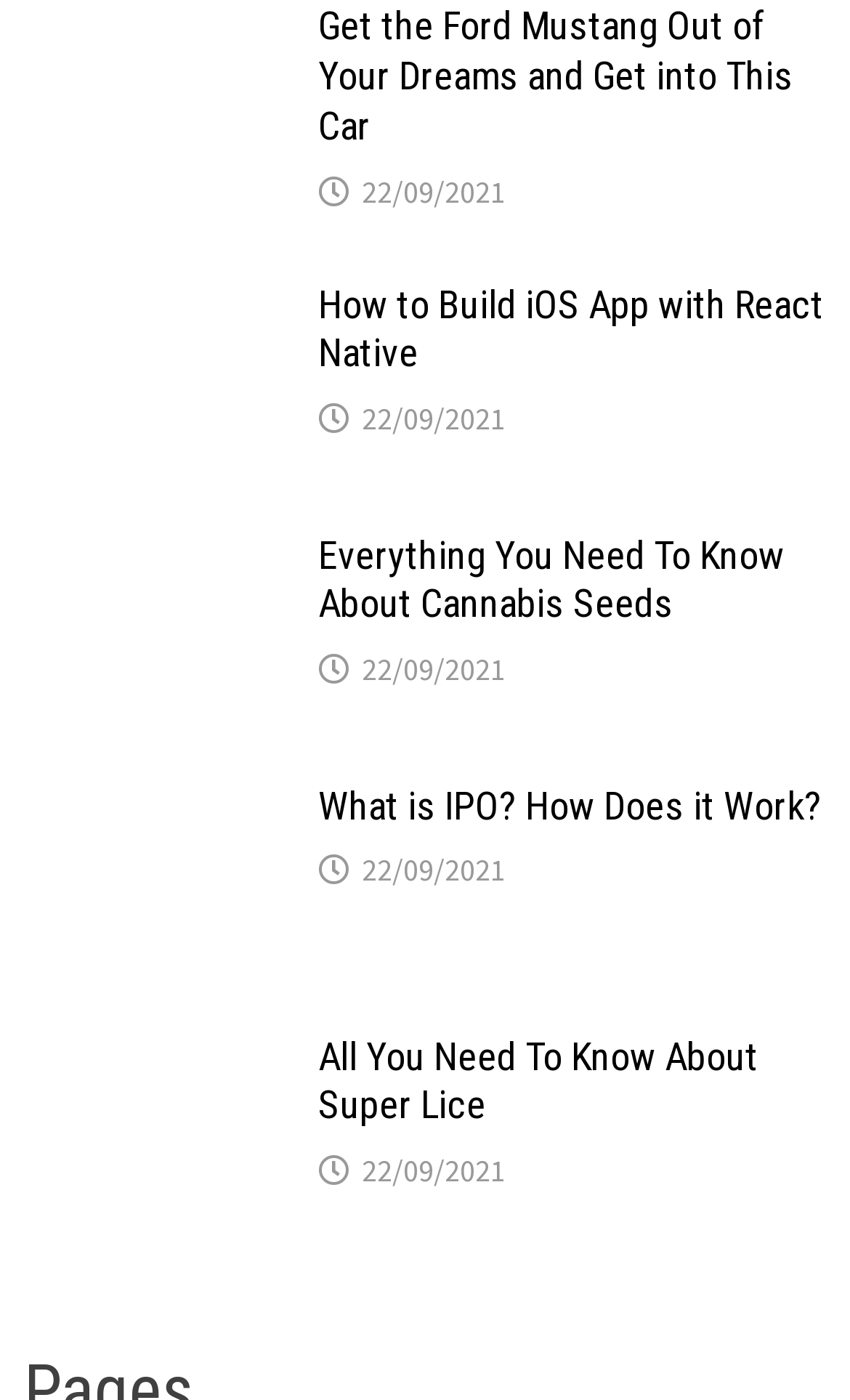Determine the coordinates of the bounding box for the clickable area needed to execute this instruction: "Read about getting a Ford Mustang".

[0.029, 0.005, 0.336, 0.041]